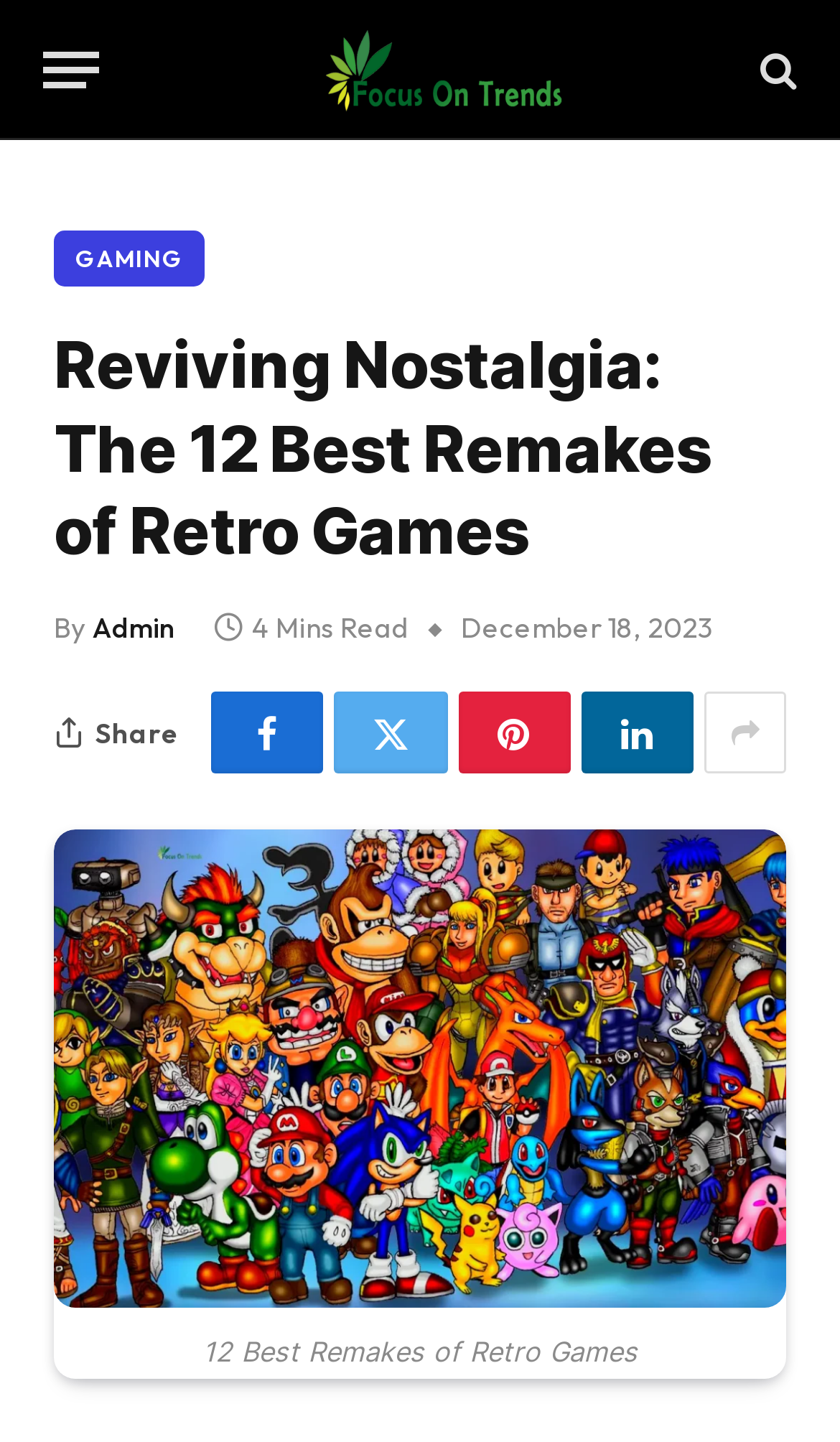Locate the UI element described as follows: "title="Focus On Trends"". Return the bounding box coordinates as four float numbers between 0 and 1 in the order [left, top, right, bottom].

[0.195, 0.0, 0.856, 0.097]